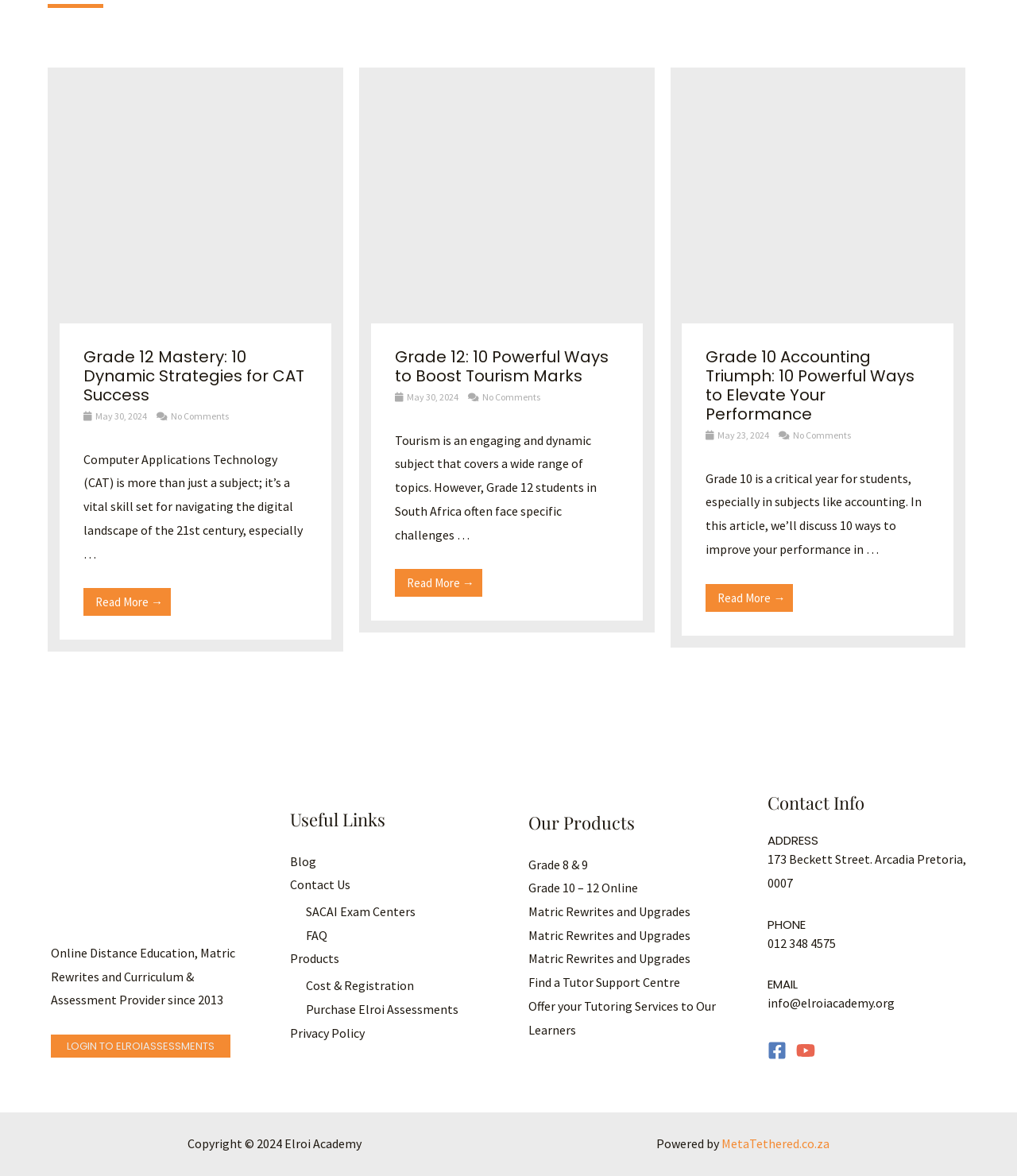Please provide a comprehensive response to the question below by analyzing the image: 
How many footer widgets are there?

There are four complementary elements with IDs 72, 74, 75, and 76, each containing a footer widget with a heading and links or text.